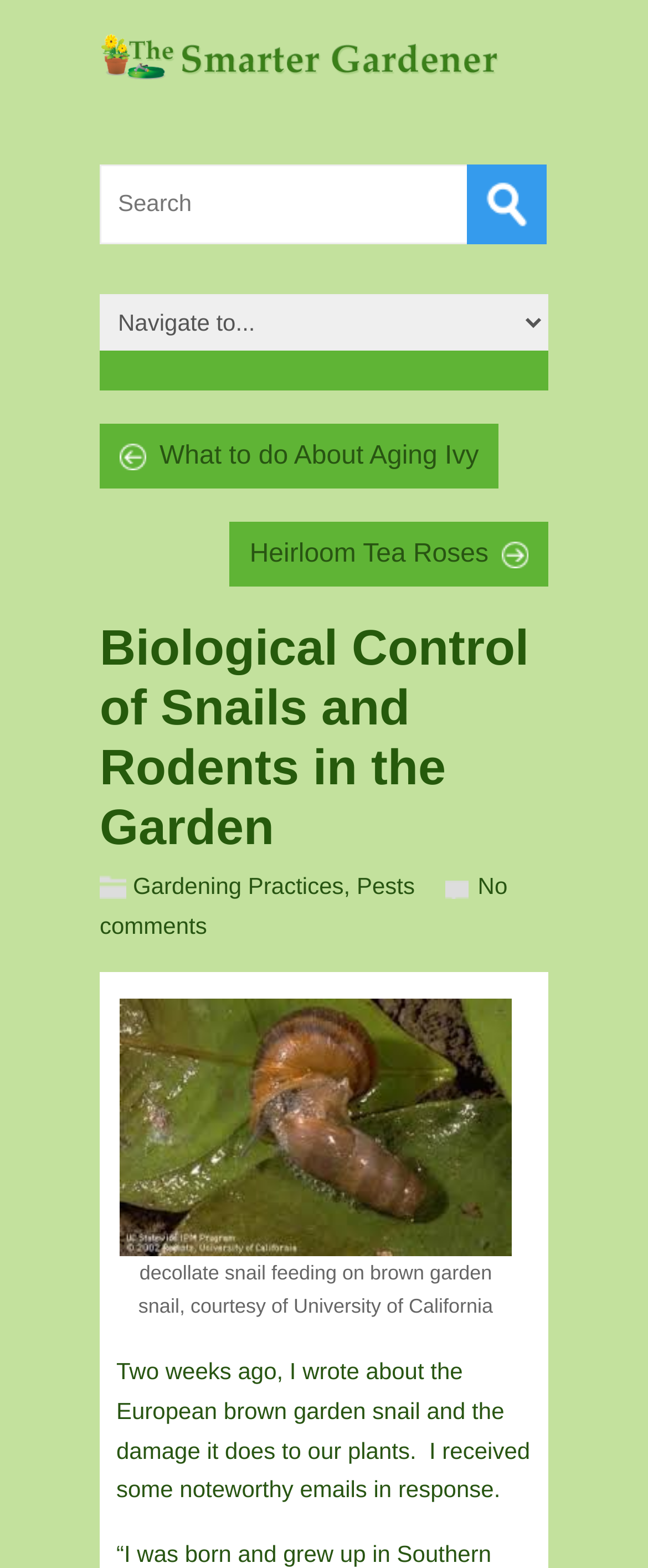Explain in detail what is displayed on the webpage.

The webpage is about biological control of snails and rodents in the garden, with a focus on gardening practices and pest management. At the top, there is a heading "The Smarter Gardener" with a corresponding image and link. Below this, there is a search bar with a "Search" button to the right. 

To the right of the search bar, there is a dropdown menu with links to other articles, including "What to do About Aging Ivy" and "Heirloom Tea Roses". 

Below the search bar, there is a main header "Biological Control of Snails and Rodents in the Garden" with links to related topics, such as "Gardening Practices" and "Pests". There is also a link to "No comments" section. 

On the right side of the main header, there is an image with a caption describing a decollate snail feeding on a brown garden snail. Below the image, there is a paragraph of text discussing the European brown garden snail and the damage it causes to plants, as well as the author's response to reader emails.